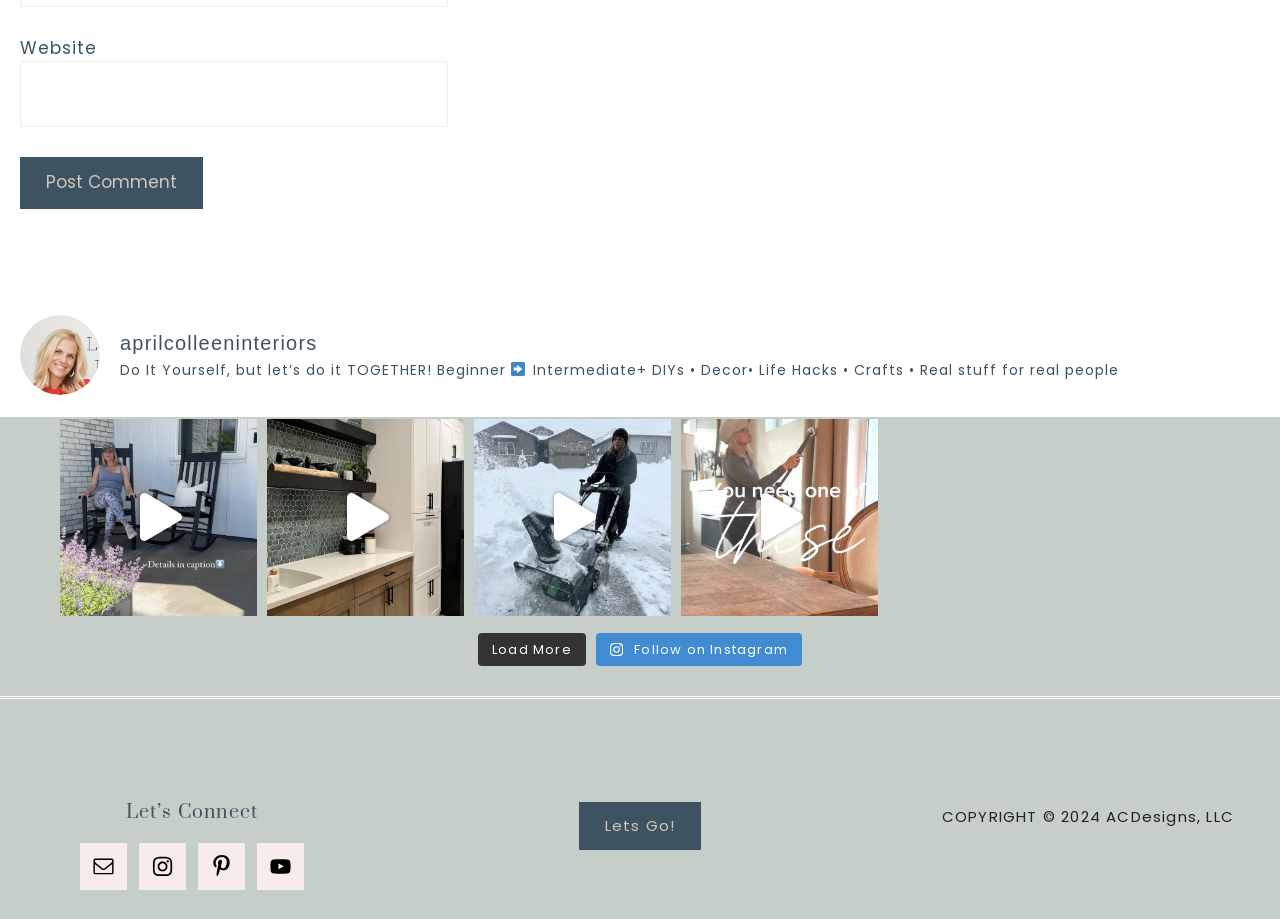Determine the bounding box coordinates of the clickable region to follow the instruction: "Contact via email".

[0.062, 0.918, 0.099, 0.969]